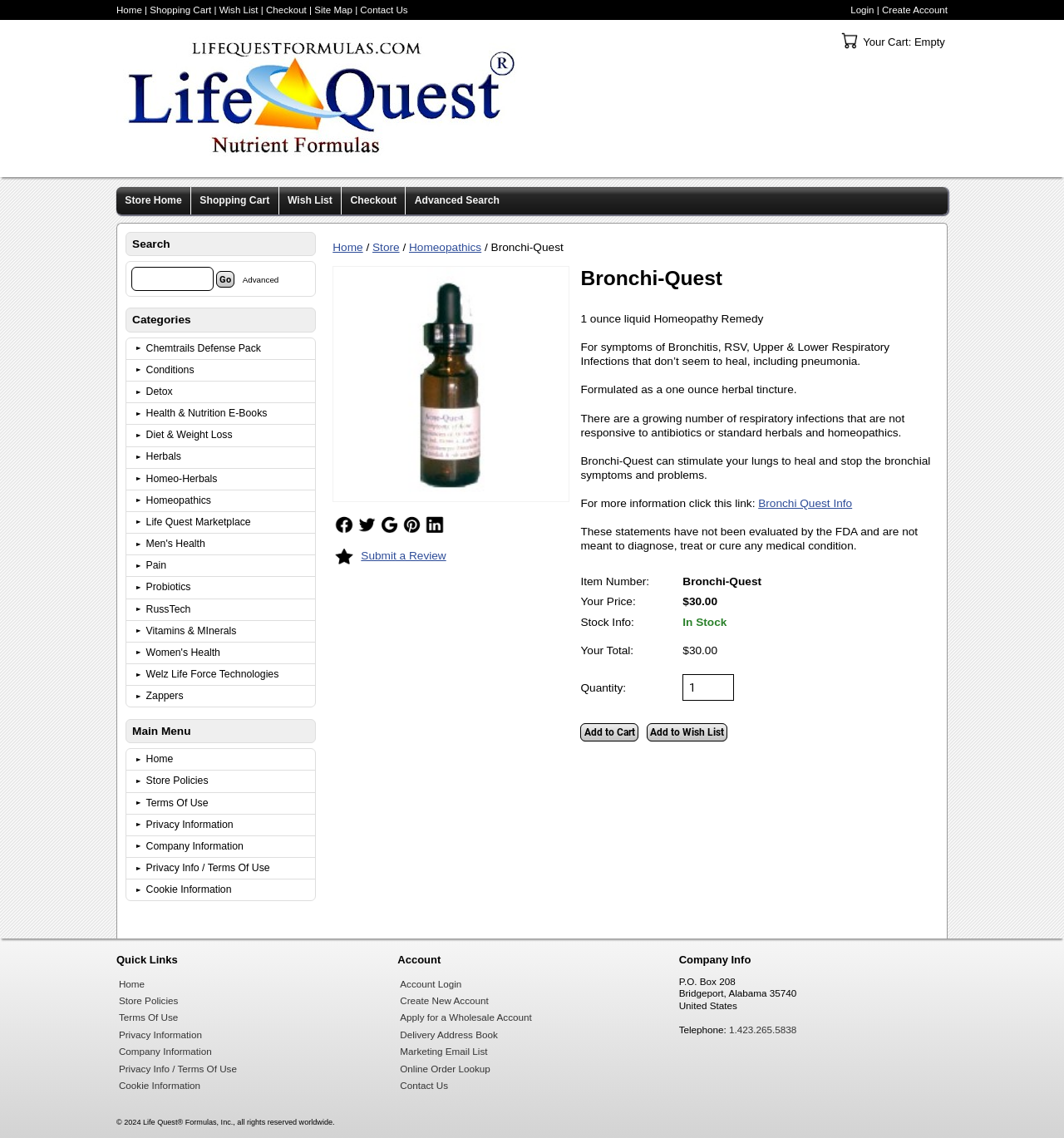Identify the bounding box coordinates for the element you need to click to achieve the following task: "Submit a review". Provide the bounding box coordinates as four float numbers between 0 and 1, in the form [left, top, right, bottom].

[0.339, 0.483, 0.419, 0.494]